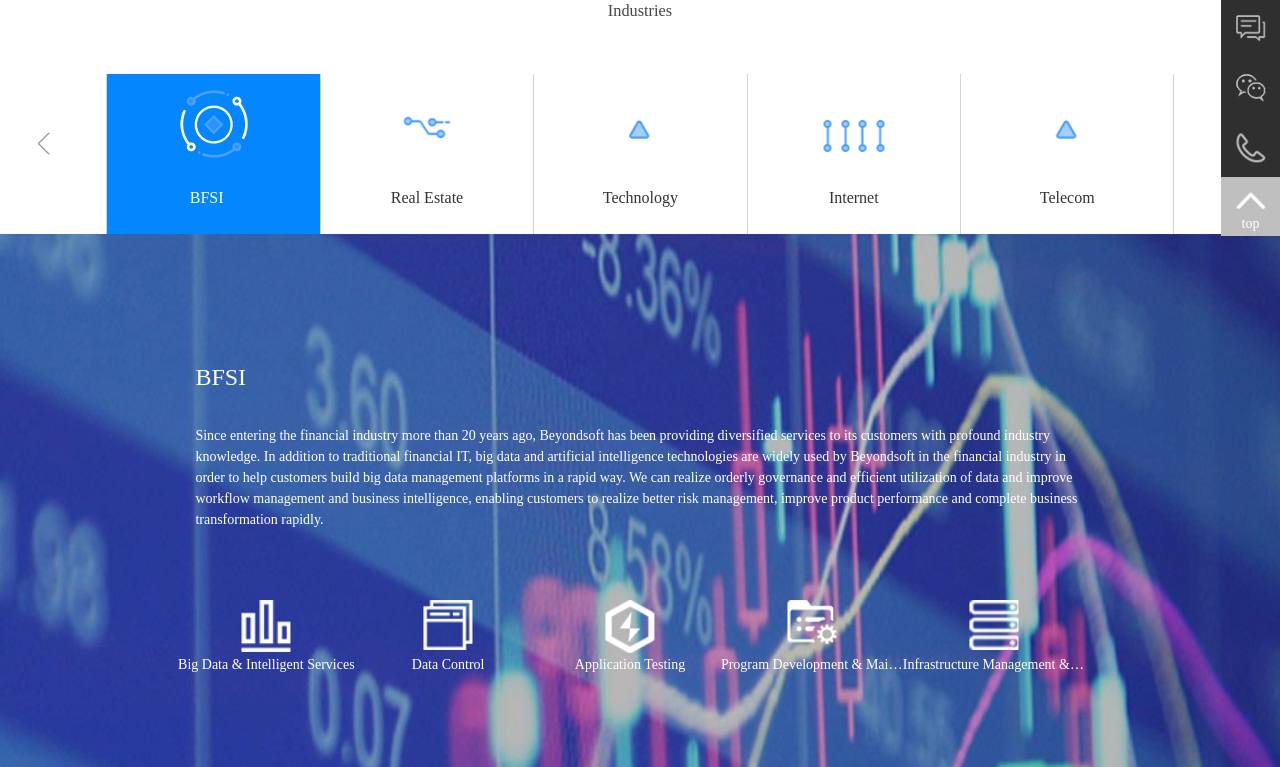Using the element description Scientific Advisory Board, predict the bounding box coordinates for the UI element. Provide the coordinates in (top-left x, top-left y, bottom-right x, bottom-right y) format with values ranging from 0 to 1.

None